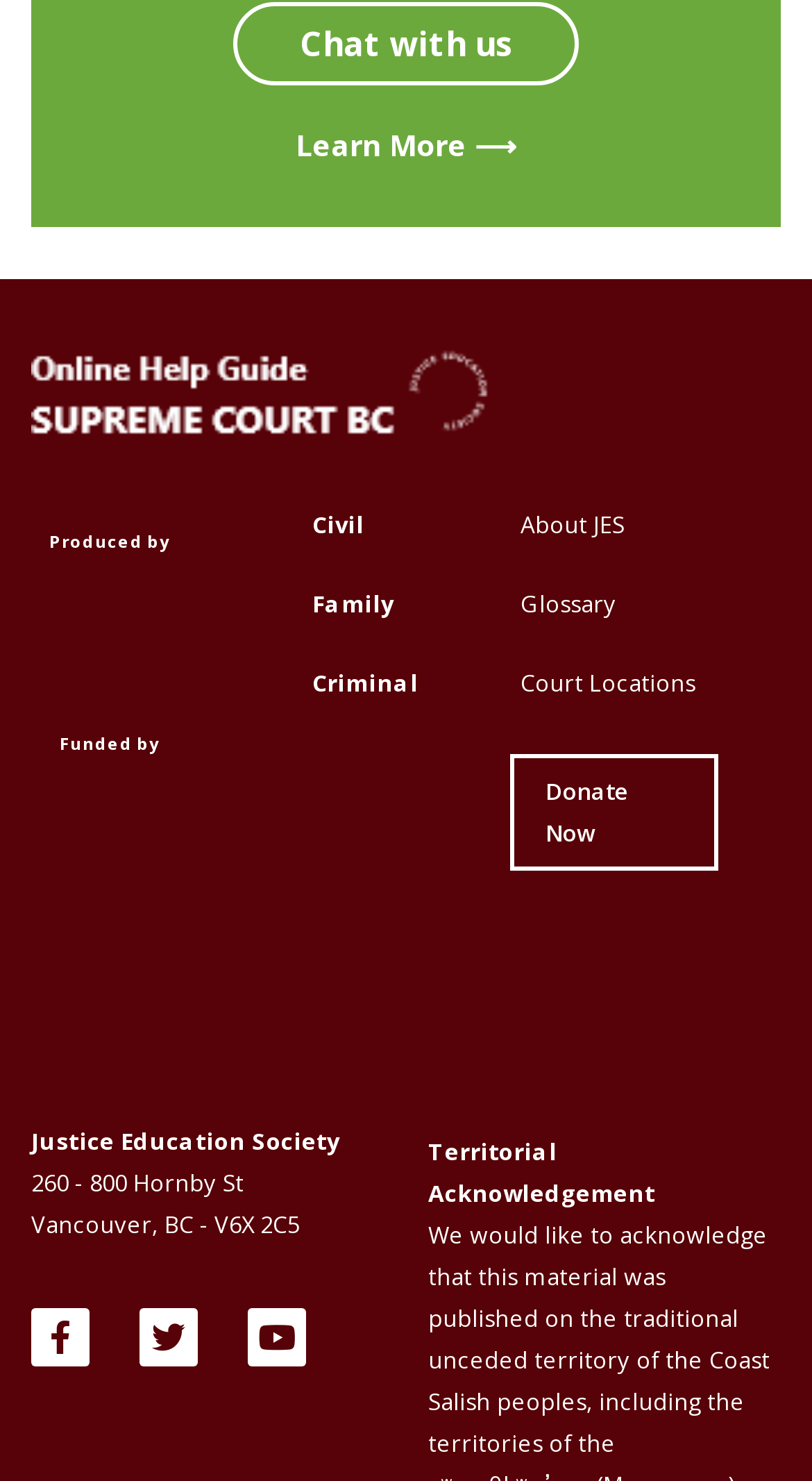Locate the bounding box coordinates of the clickable area needed to fulfill the instruction: "Learn more about the website".

[0.364, 0.084, 0.636, 0.111]